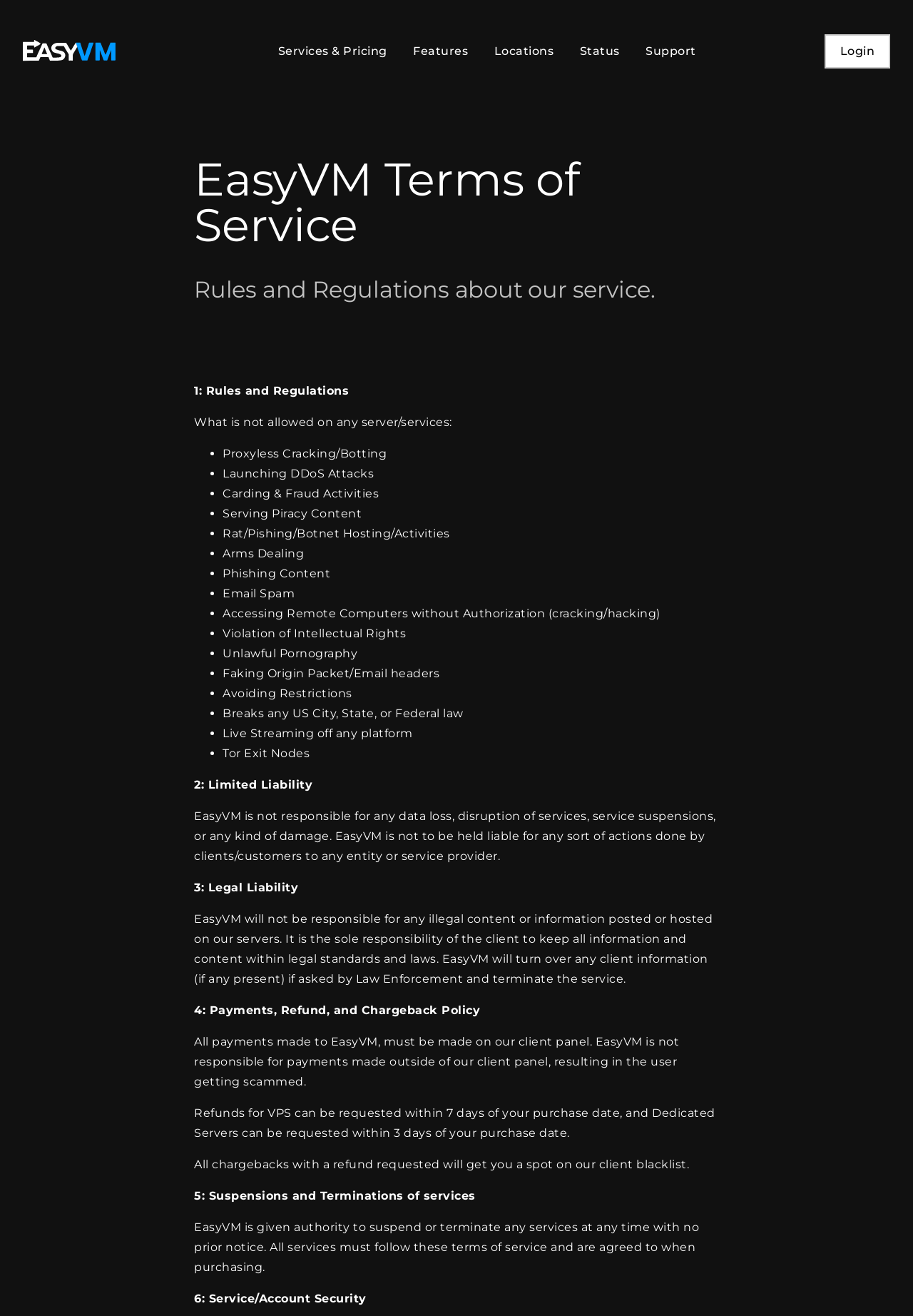Utilize the details in the image to give a detailed response to the question: What happens if you request a refund through a chargeback?

This question can be answered by looking at the '4: Payments, Refund, and Chargeback Policy' section of the webpage. According to the policy, 'All chargebacks with a refund requested will get you a spot on our client blacklist'.